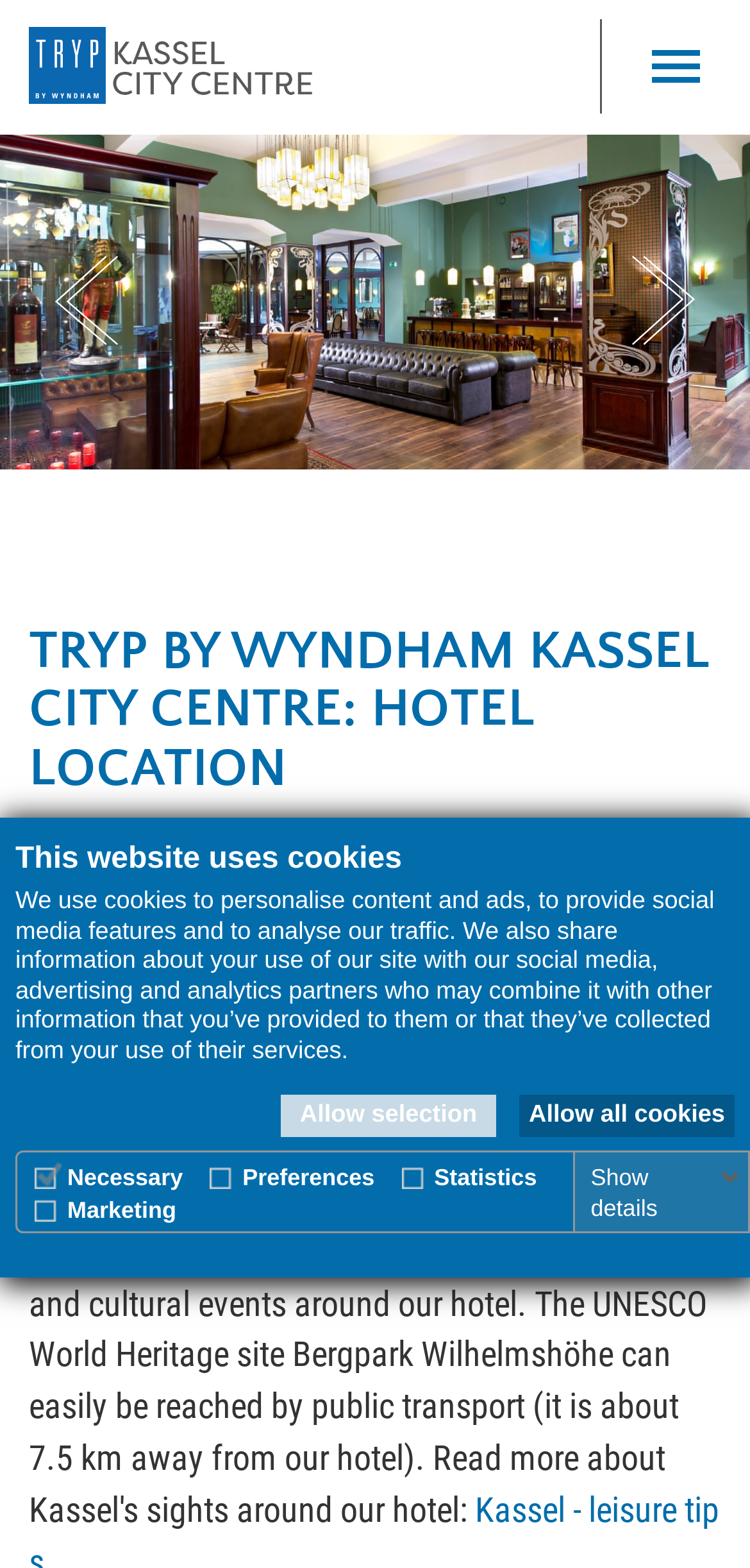Respond to the following question using a concise word or phrase: 
What is the purpose of the 'Necessary' cookies?

Enable basic functions